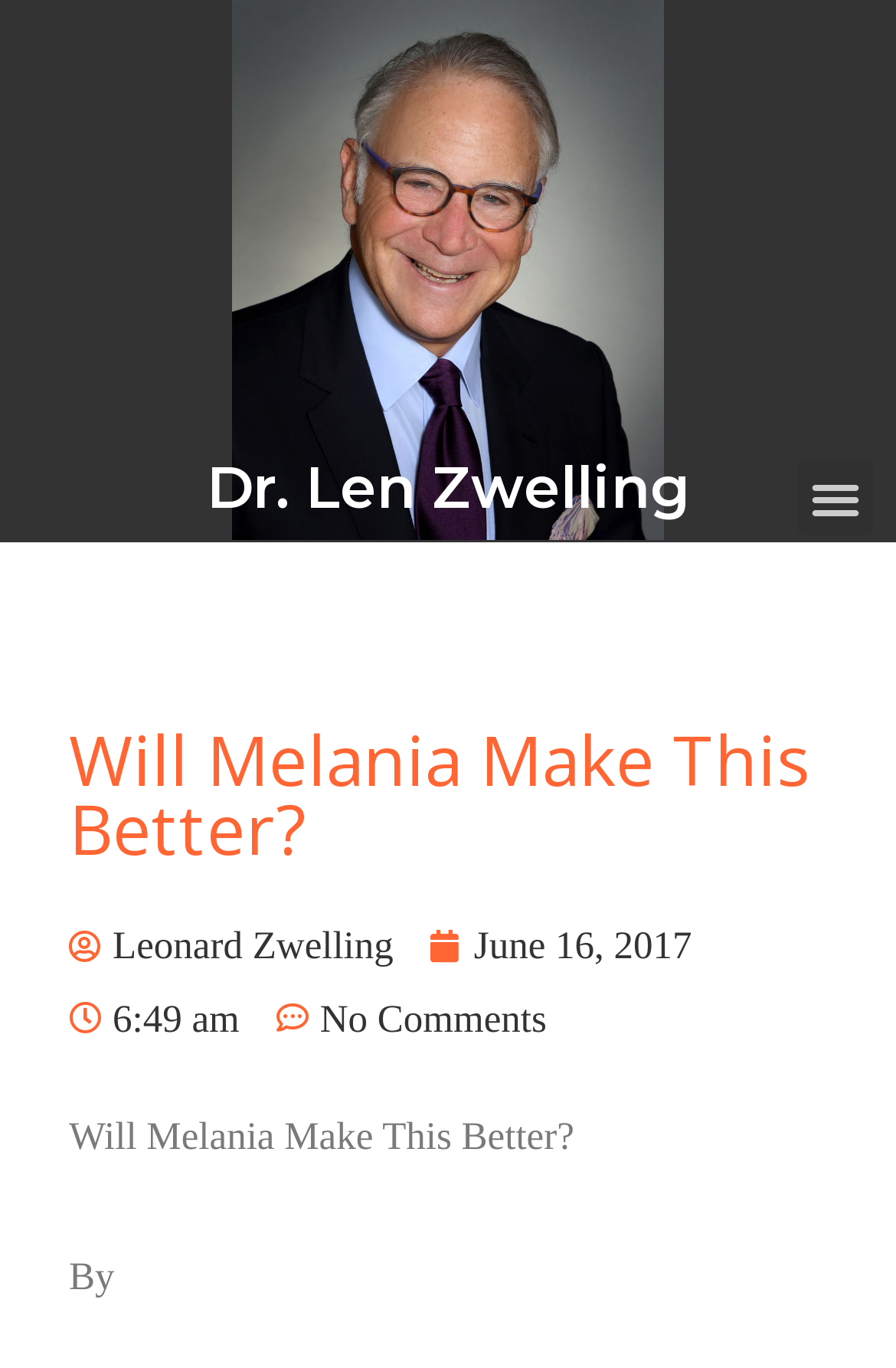Please analyze the image and provide a thorough answer to the question:
What is the title of the article?

The title of the article can be found in the heading 'Will Melania Make This Better?' which is a child element of the Root Element. This heading is located at the top of the webpage, indicating that it is the title of the article.